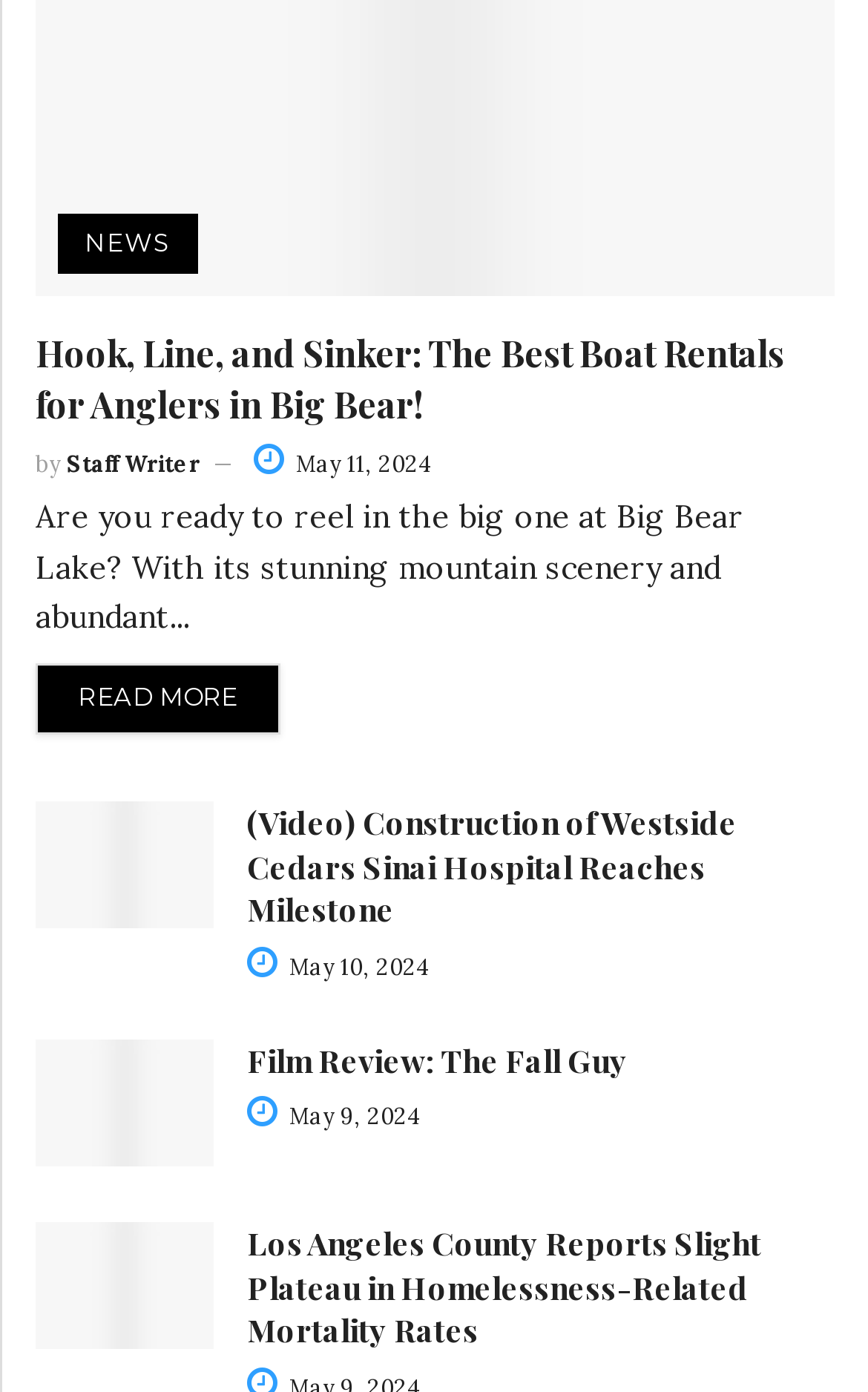Can you identify the bounding box coordinates of the clickable region needed to carry out this instruction: 'View the video about the construction of Westside Cedars Sinai Hospital'? The coordinates should be four float numbers within the range of 0 to 1, stated as [left, top, right, bottom].

[0.041, 0.576, 0.246, 0.704]